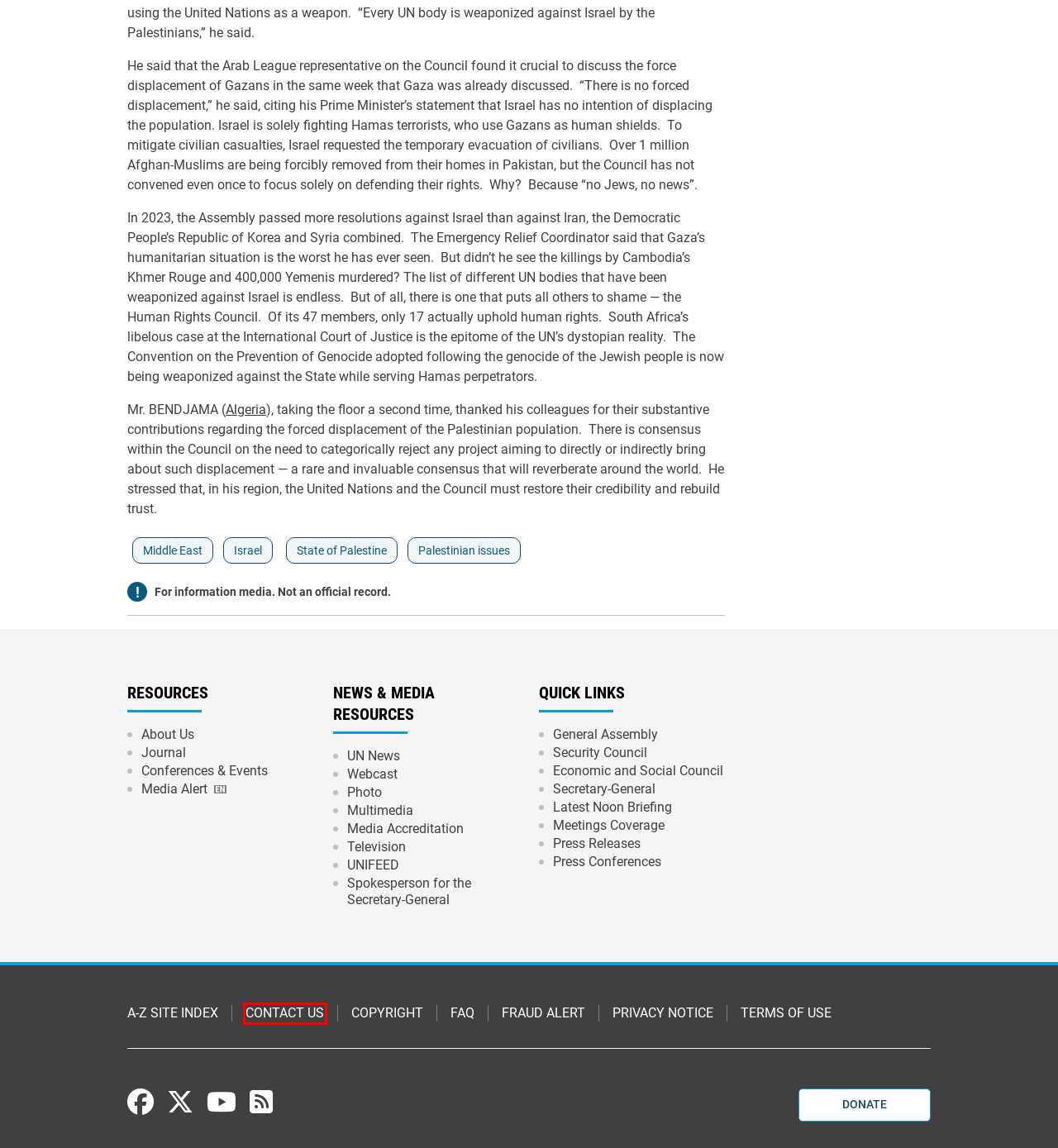You have a screenshot of a webpage with a red bounding box around a UI element. Determine which webpage description best matches the new webpage that results from clicking the element in the bounding box. Here are the candidates:
A. Office of the Spokesperson for the UN Secretary-General | United Nations Secretary-General
B. Journal of the United Nations
C. Contact Us | United Nations
D. Privacy Notice | United Nations
E. UN News | Global perspective Human stories
F. A to Z Site Index | United Nations
G. How to Donate to the United Nations System | United Nations
H. Terms of Use | United Nations

C